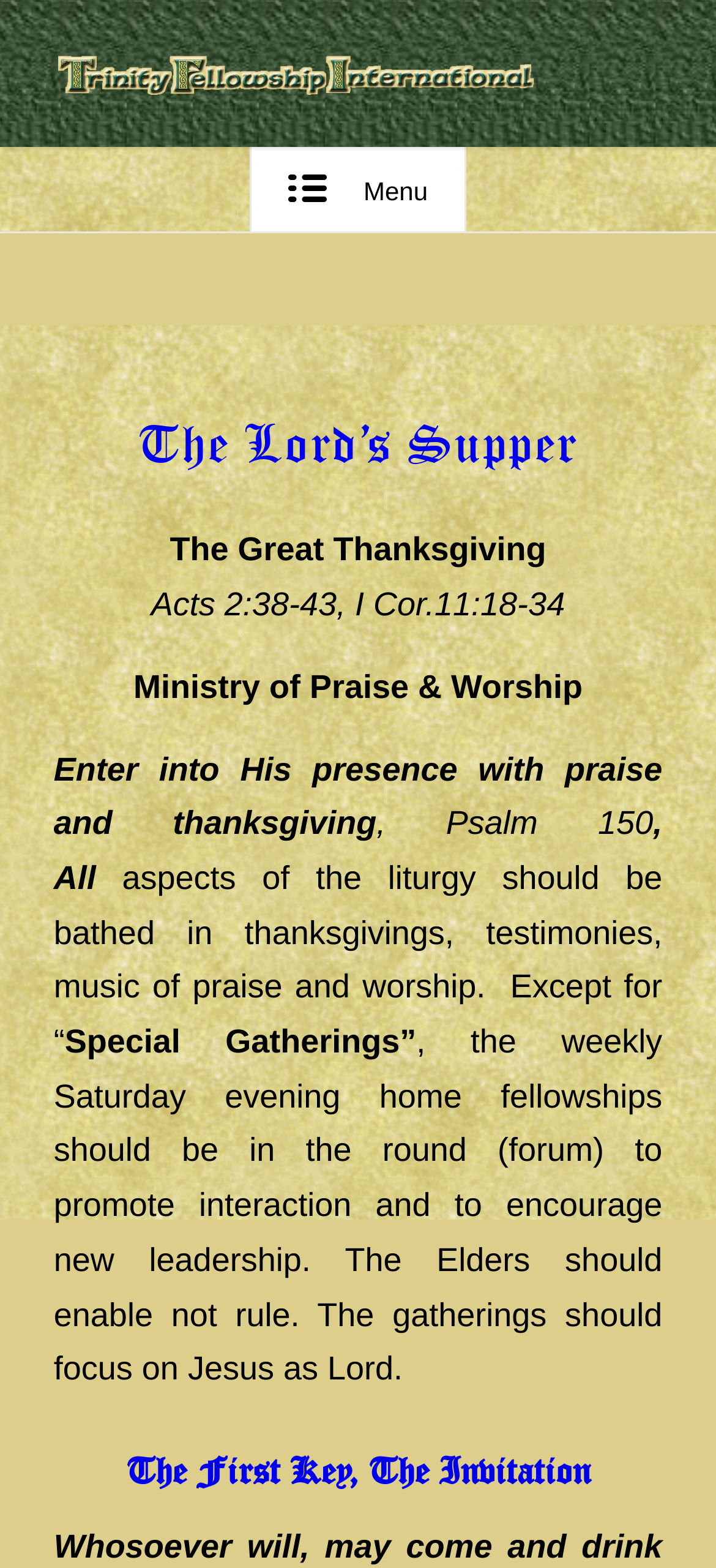Please answer the following query using a single word or phrase: 
What is the name of the fellowship?

Trinity Fellowship International